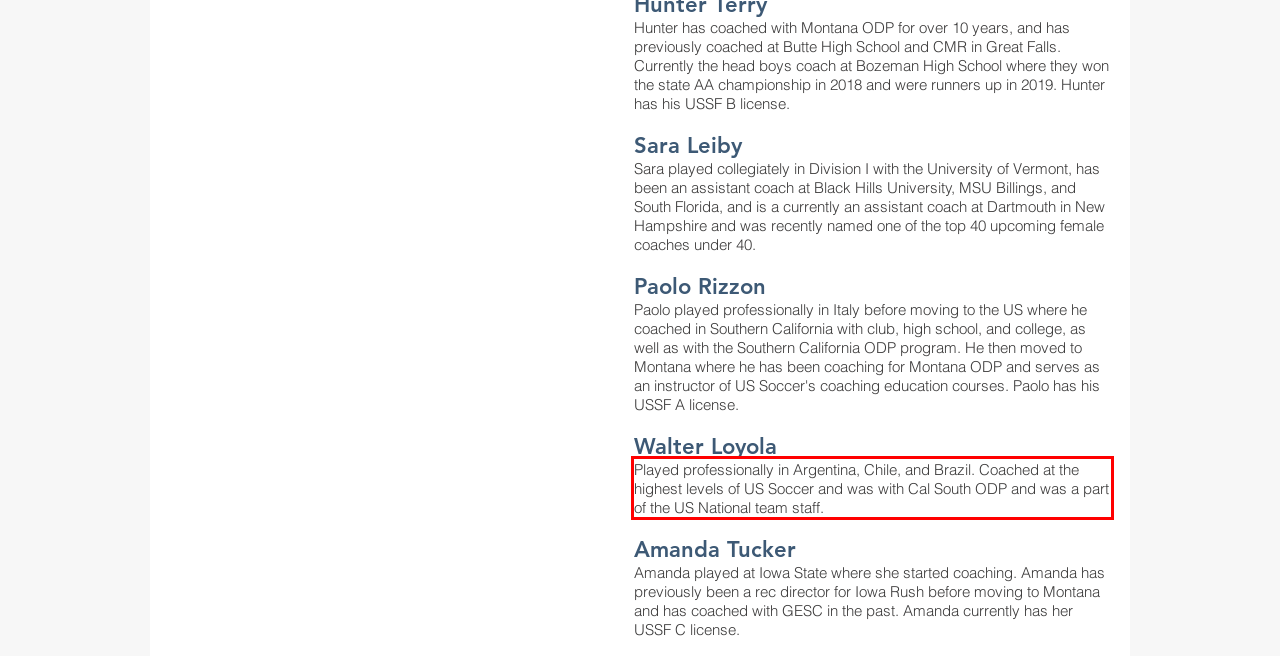Please recognize and transcribe the text located inside the red bounding box in the webpage image.

Played professionally in Argentina, Chile, and Brazil. Coached at the highest levels of US Soccer and was with Cal South ODP and was a part of the US National team staff.